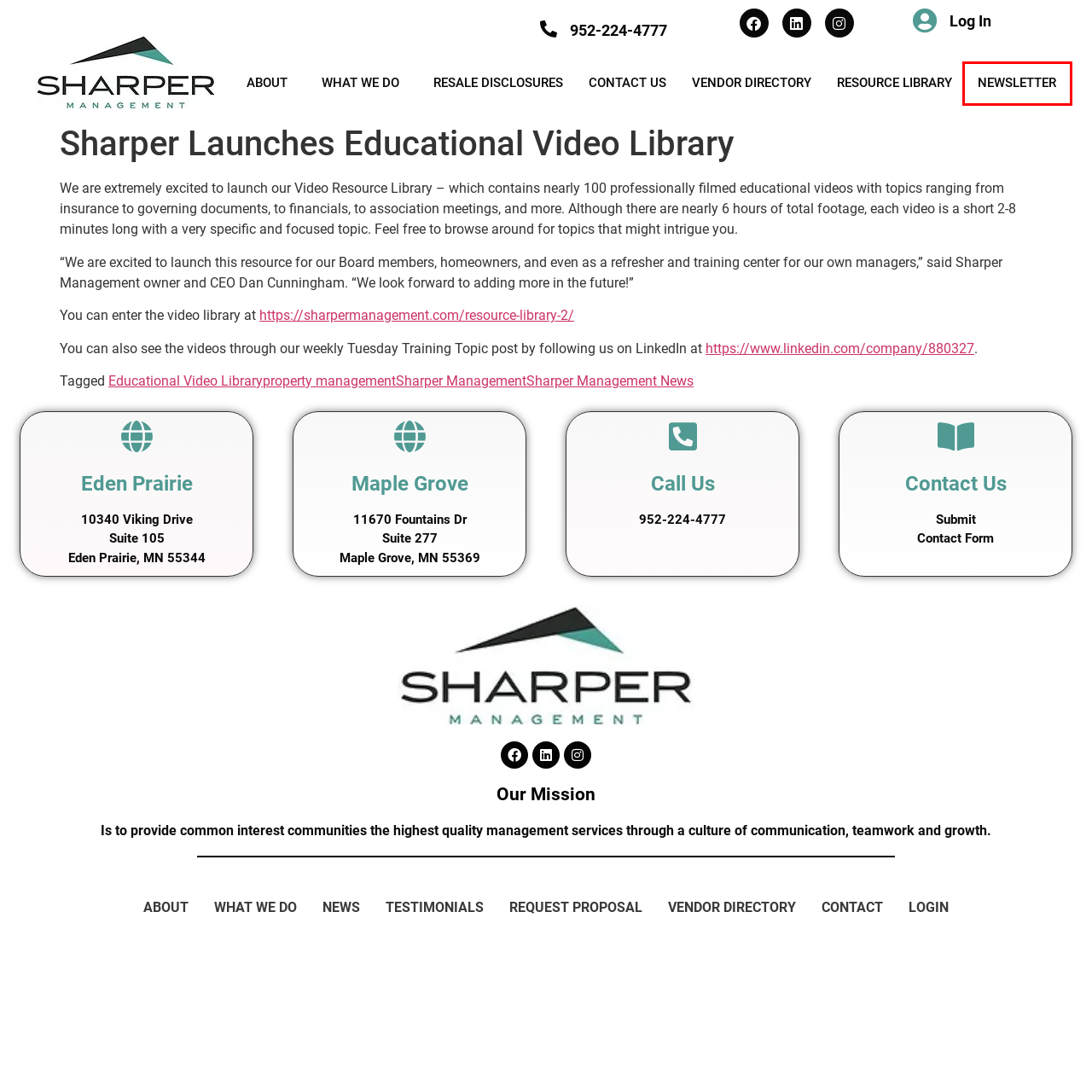Look at the screenshot of a webpage that includes a red bounding box around a UI element. Select the most appropriate webpage description that matches the page seen after clicking the highlighted element. Here are the candidates:
A. RESOURCE LIBRARY - Sharper Management
B. Property Management Services | HOA Management | Minneapolis, MN
C. Property Management Newsletter | Sharper Management | Mpls MN
D. Sharper Management Archives - Sharper Management
E. Educational Video Library Archives - Sharper Management
F. property management Archives - Sharper Management
G. Sharper Management | Property Management | Minneapolis, MN
H. CONTACT - Sharper Management

C